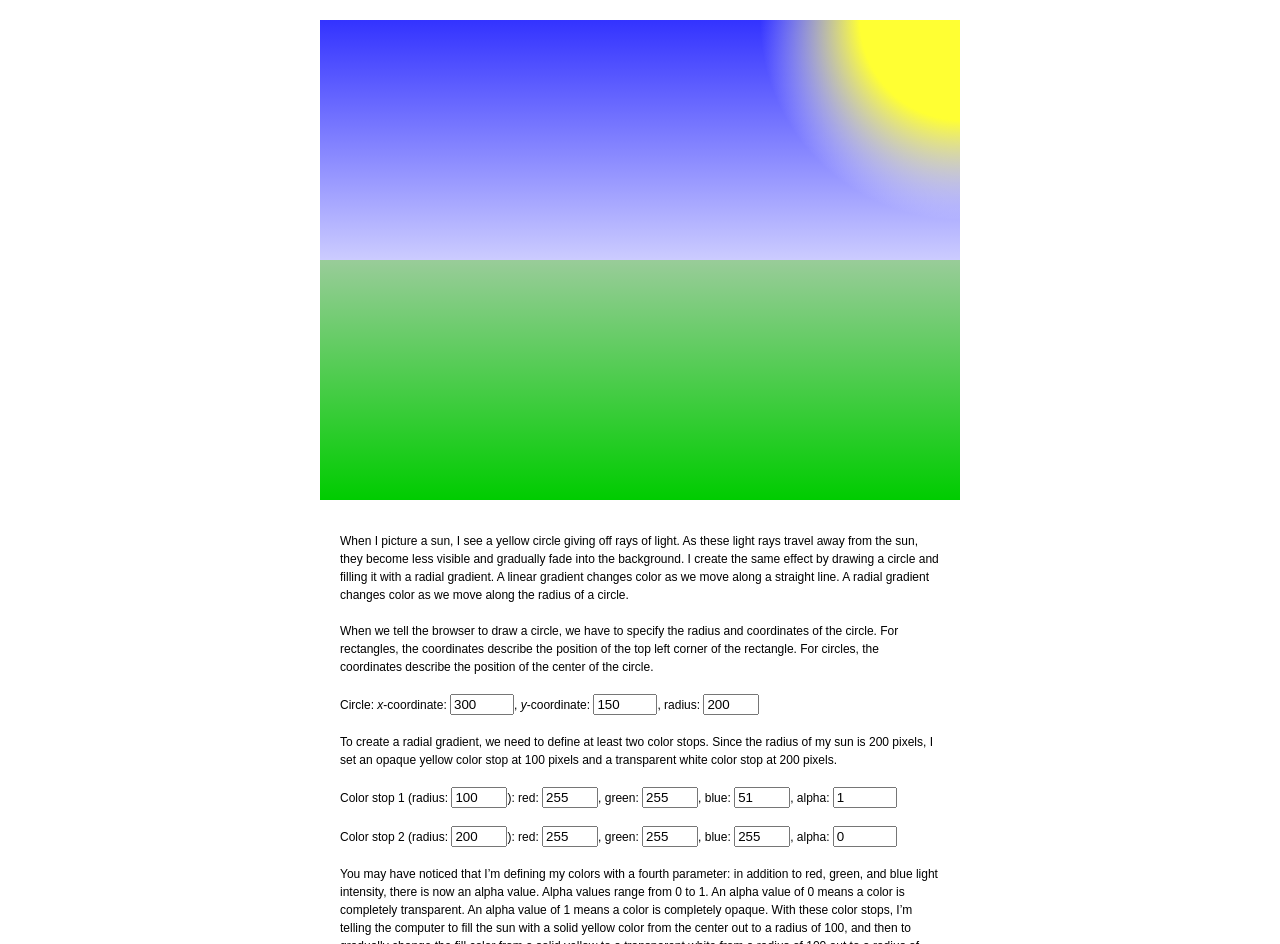Respond with a single word or phrase:
What is the default x-coordinate of the circle?

300